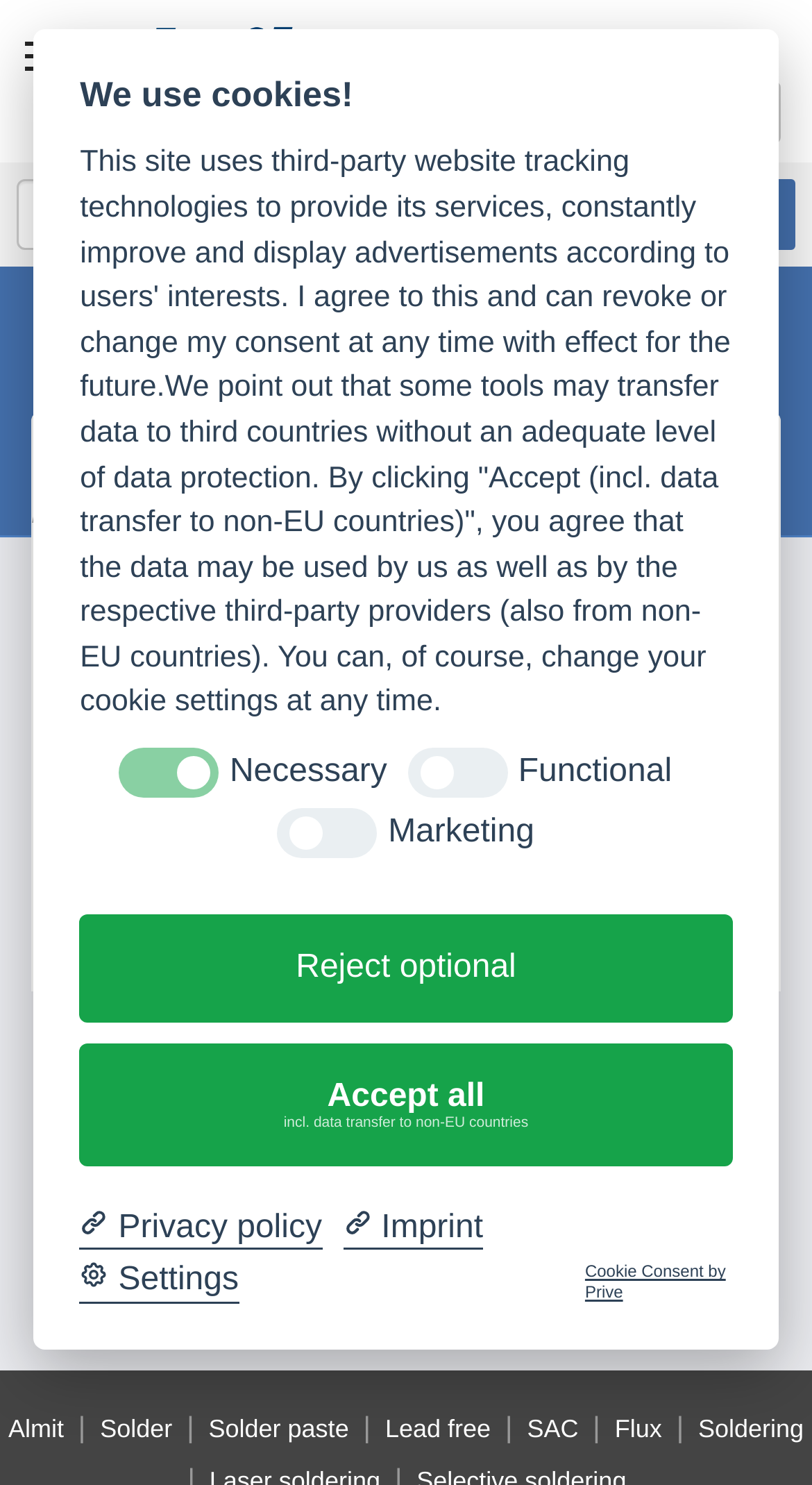Use a single word or phrase to answer the following:
What is the logo of the website?

almit-logo-web